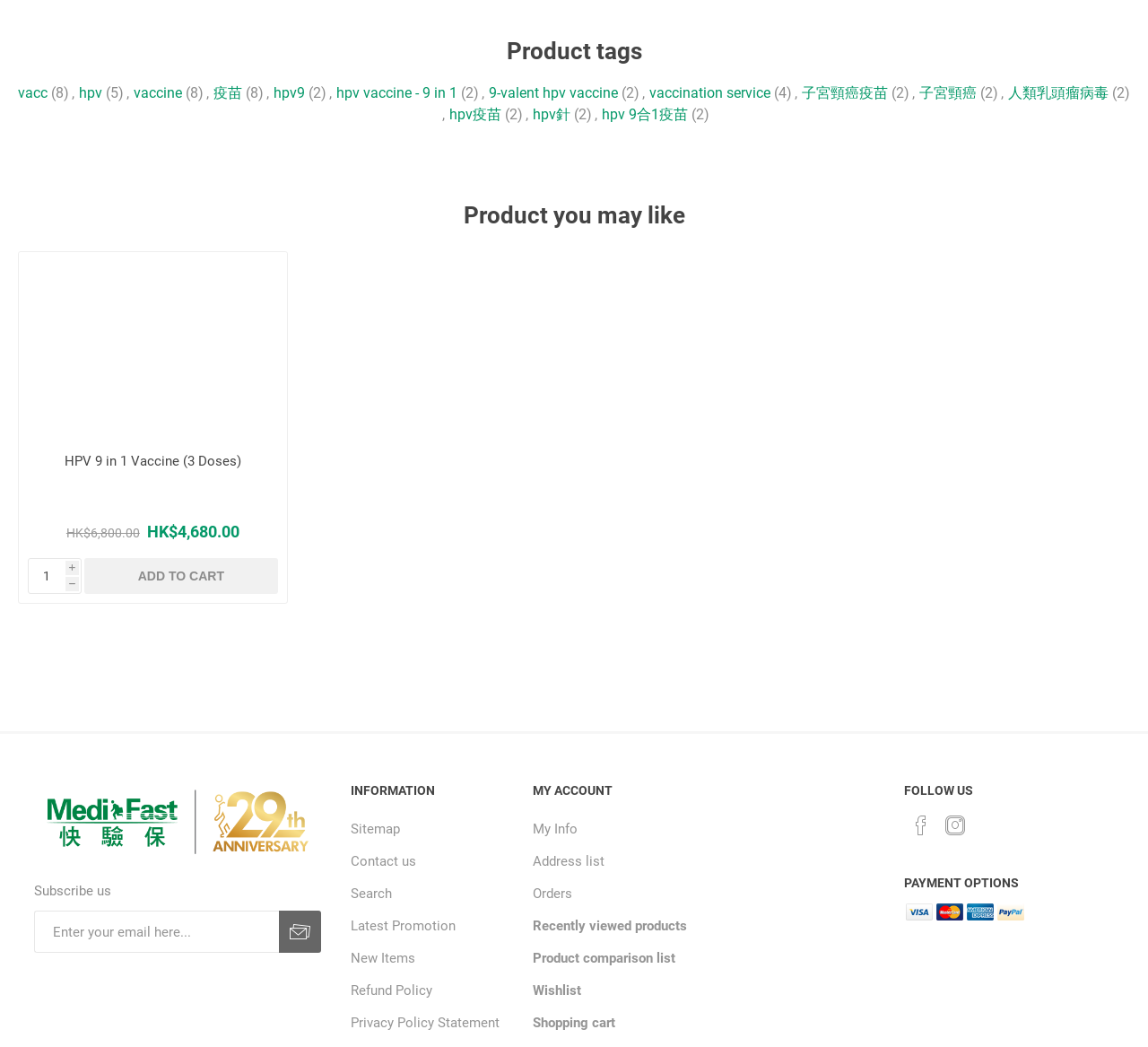How many links are there in the 'Product tags' section?
Use the image to answer the question with a single word or phrase.

9